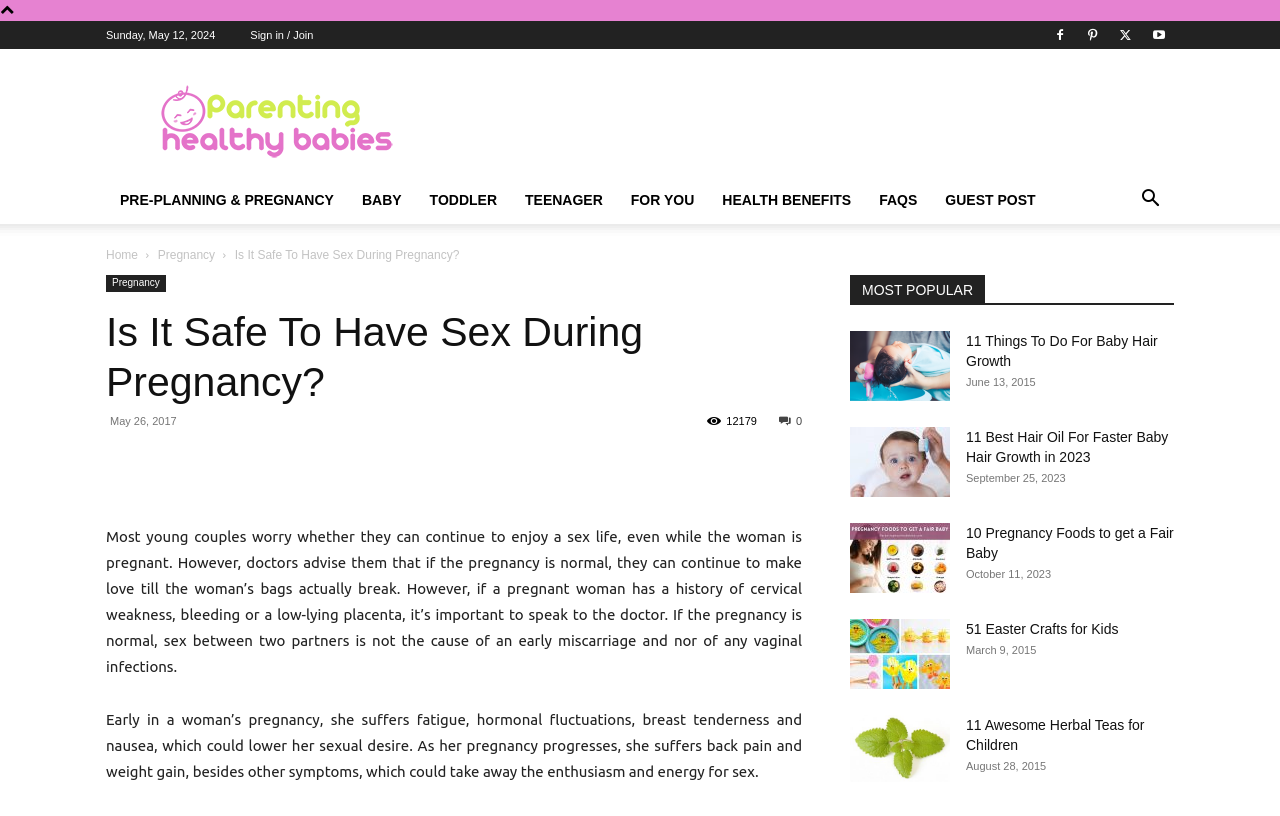Could you indicate the bounding box coordinates of the region to click in order to complete this instruction: "Share the article".

[0.122, 0.566, 0.146, 0.581]